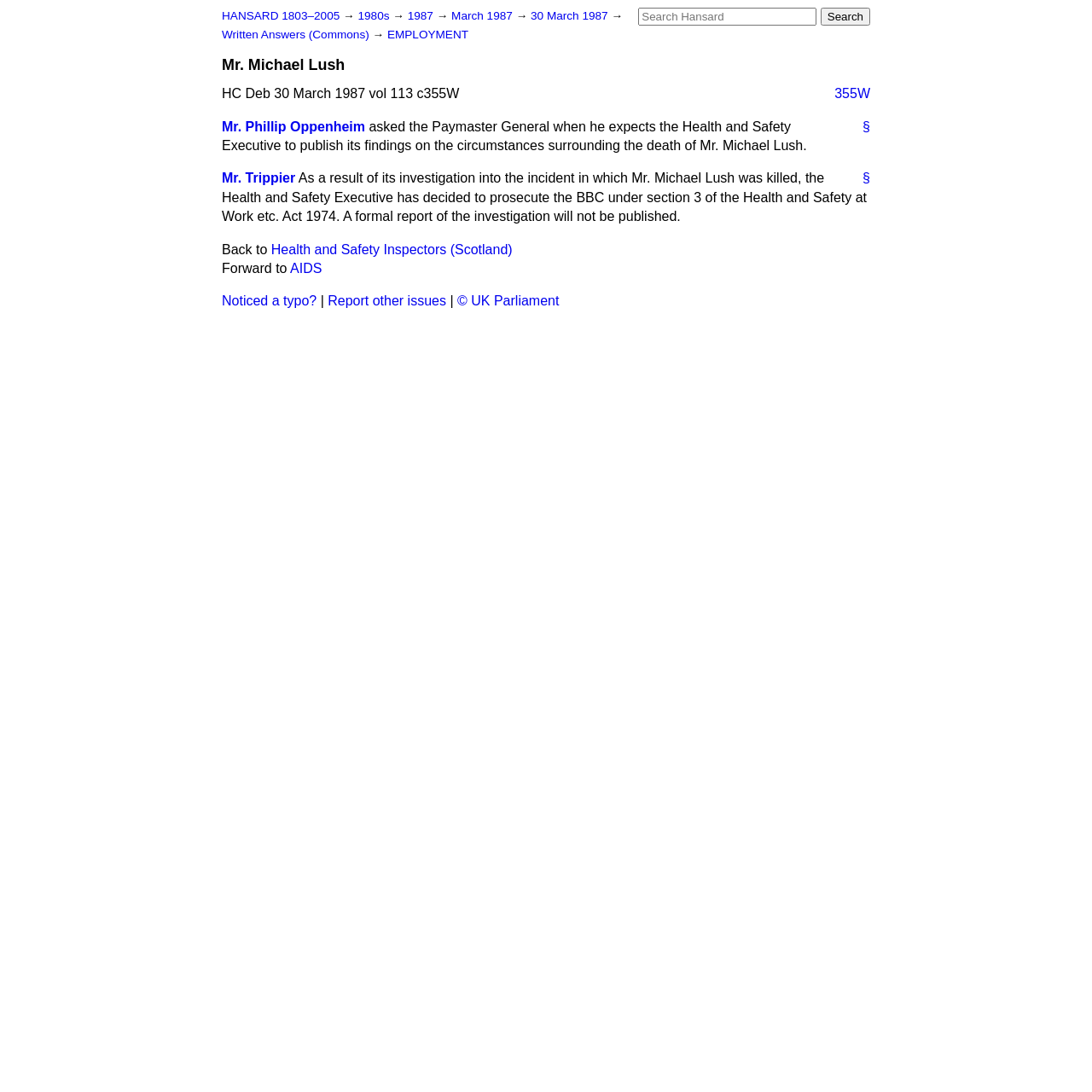Describe the entire webpage, focusing on both content and design.

The webpage appears to be a Hansard transcript from the UK Parliament, specifically from March 30, 1987. At the top, there is a search box with a "Search" button to its right. Below the search box, there are several links, including "HANSARD 1803–2005", "1980s", "1987", "March 1987", and "30 March 1987", which suggest that the webpage is part of a larger archive of parliamentary records.

The main content of the webpage is divided into sections, with headings and blockquotes. The first heading reads "Mr. Michael Lush", and below it, there is a static text "HC Deb 30 March 1987 vol 113 c355W" followed by a link to "355W". 

The first blockquote contains a question asked by Mr. Phillip Oppenheim to the Paymaster General regarding the Health and Safety Executive's investigation into the death of Mr. Michael Lush. The second blockquote contains the response from Mr. Trippier, stating that the Health and Safety Executive has decided to prosecute the BBC under section 3 of the Health and Safety at Work etc. Act 1974.

At the bottom of the webpage, there are links to navigate to related topics, including "Health and Safety Inspectors (Scotland)" and "AIDS". There are also links to report errors, including a "Noticed a typo?" link and a "Report other issues" link. Finally, there is a copyright notice stating "© UK Parliament".